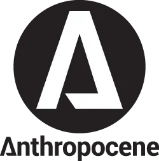What is the focus of the nonprofit journalism promoted by Anthropocene?
Based on the visual details in the image, please answer the question thoroughly.

According to the caption, the organization's mission is to promote nonprofit journalism focused on sustainability, climate science, and the human impact on the environment.